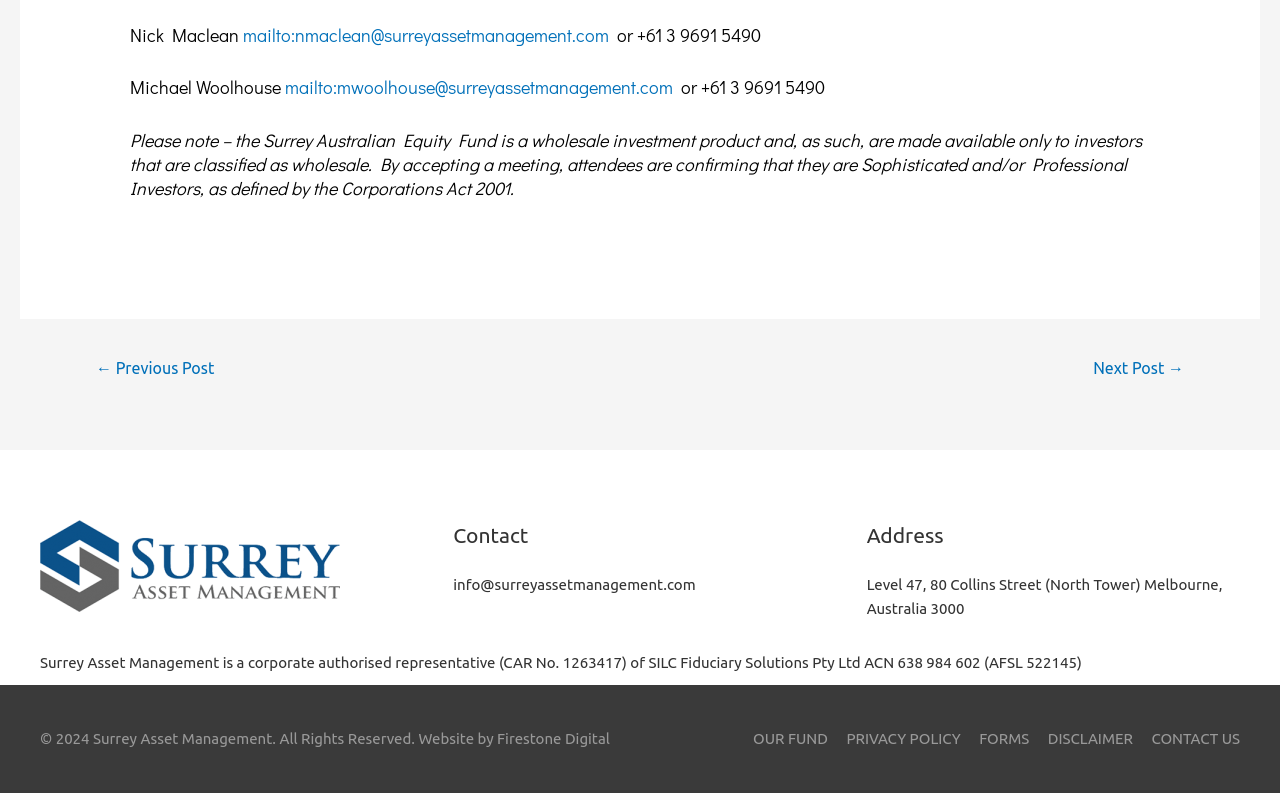Identify the bounding box for the element characterized by the following description: "Privacy Policy".

[0.65, 0.92, 0.751, 0.942]